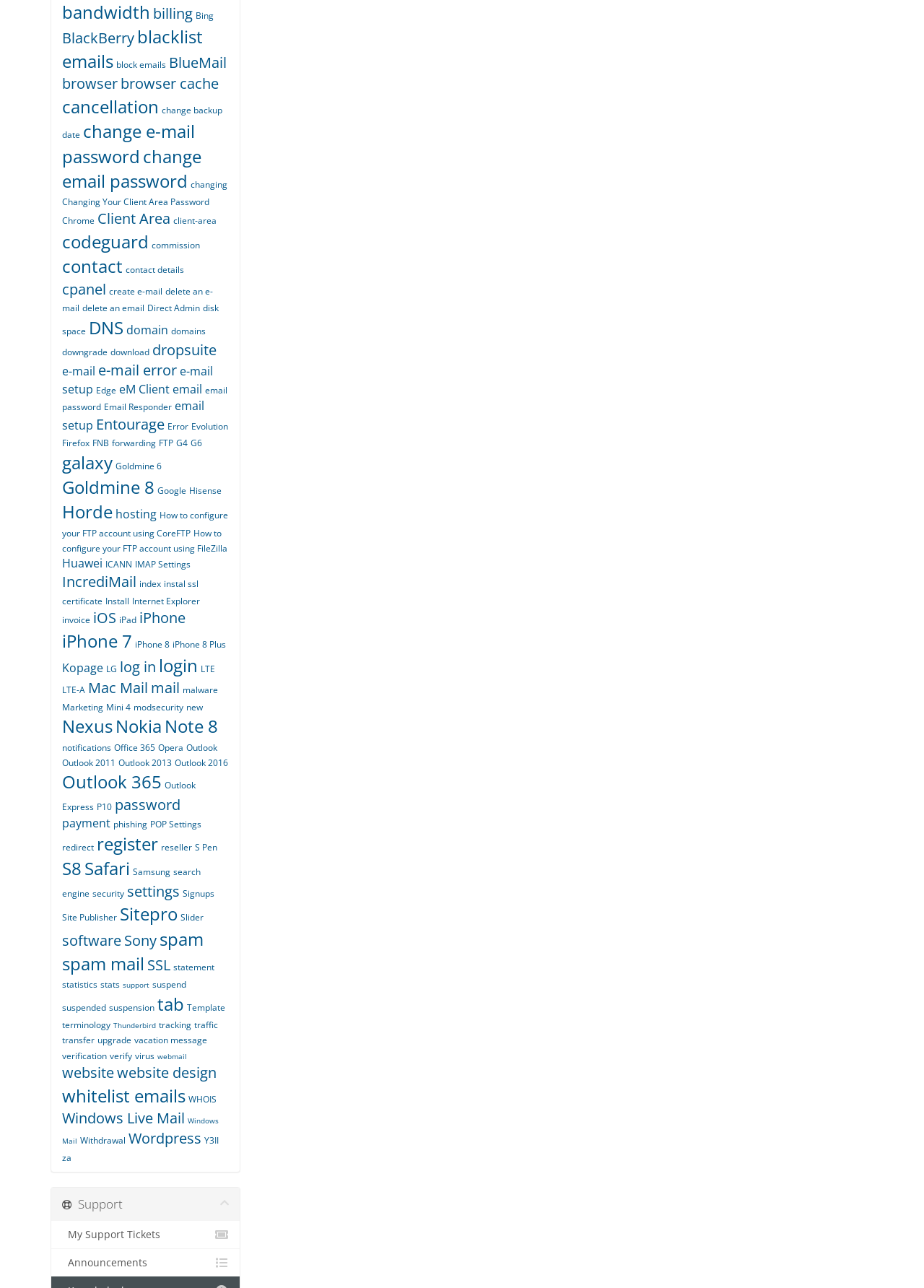Can you find the bounding box coordinates for the element that needs to be clicked to execute this instruction: "click on billing"? The coordinates should be given as four float numbers between 0 and 1, i.e., [left, top, right, bottom].

[0.166, 0.003, 0.209, 0.018]